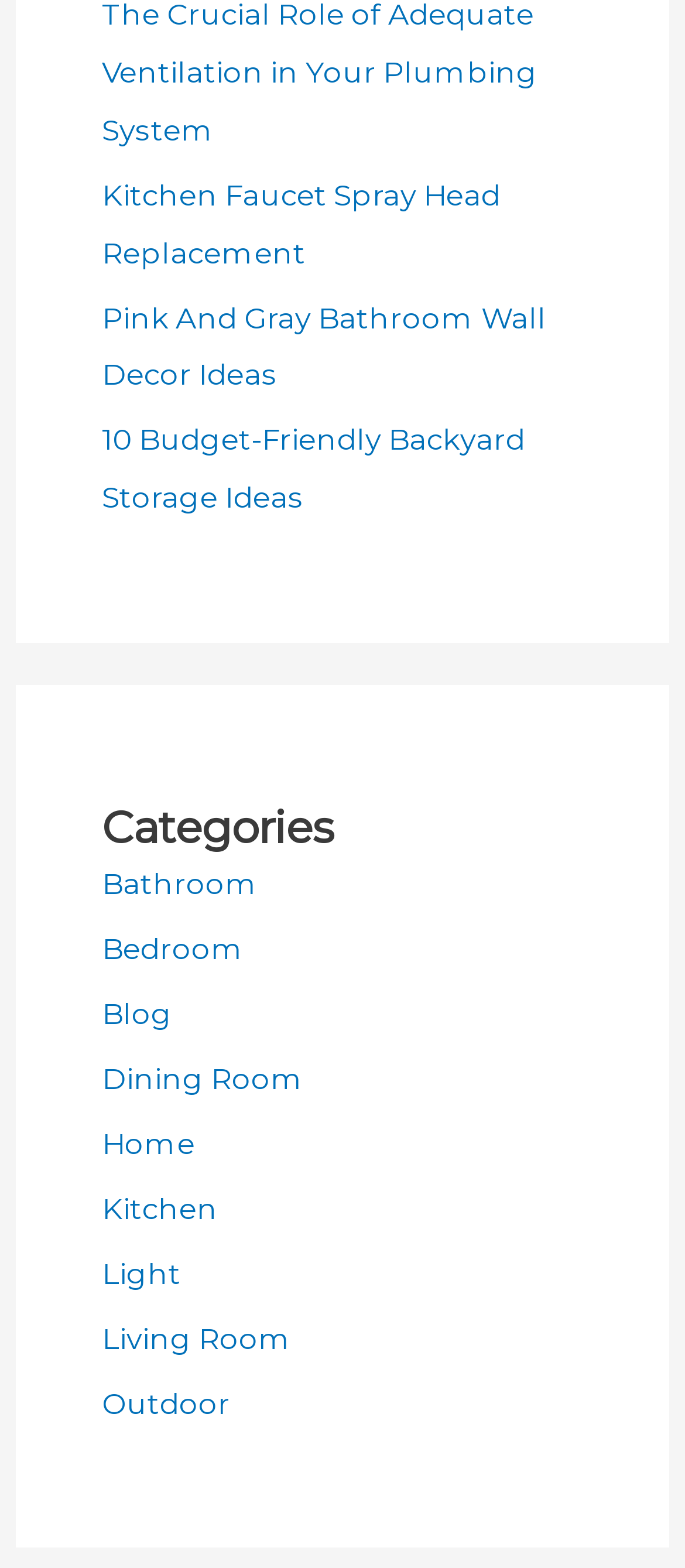Please provide the bounding box coordinate of the region that matches the element description: Light. Coordinates should be in the format (top-left x, top-left y, bottom-right x, bottom-right y) and all values should be between 0 and 1.

[0.149, 0.801, 0.264, 0.823]